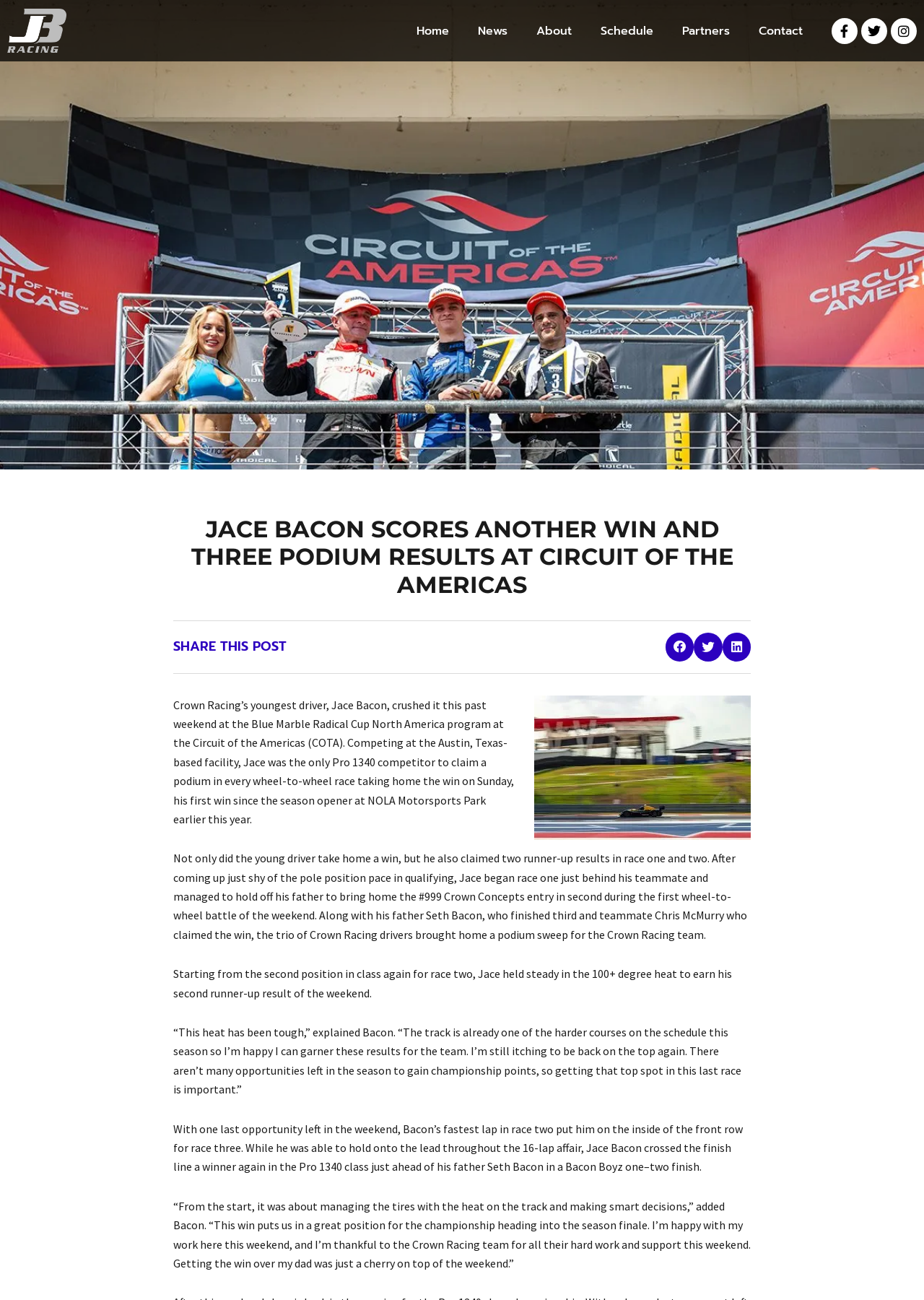Give a one-word or short phrase answer to the question: 
What is the name of the racing team?

Crown Racing